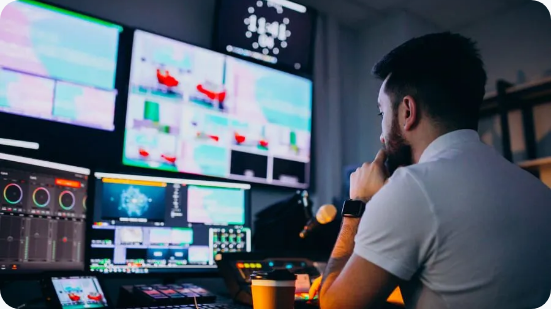Please provide a one-word or short phrase answer to the question:
What is the purpose of the control panel?

To control technical aspects